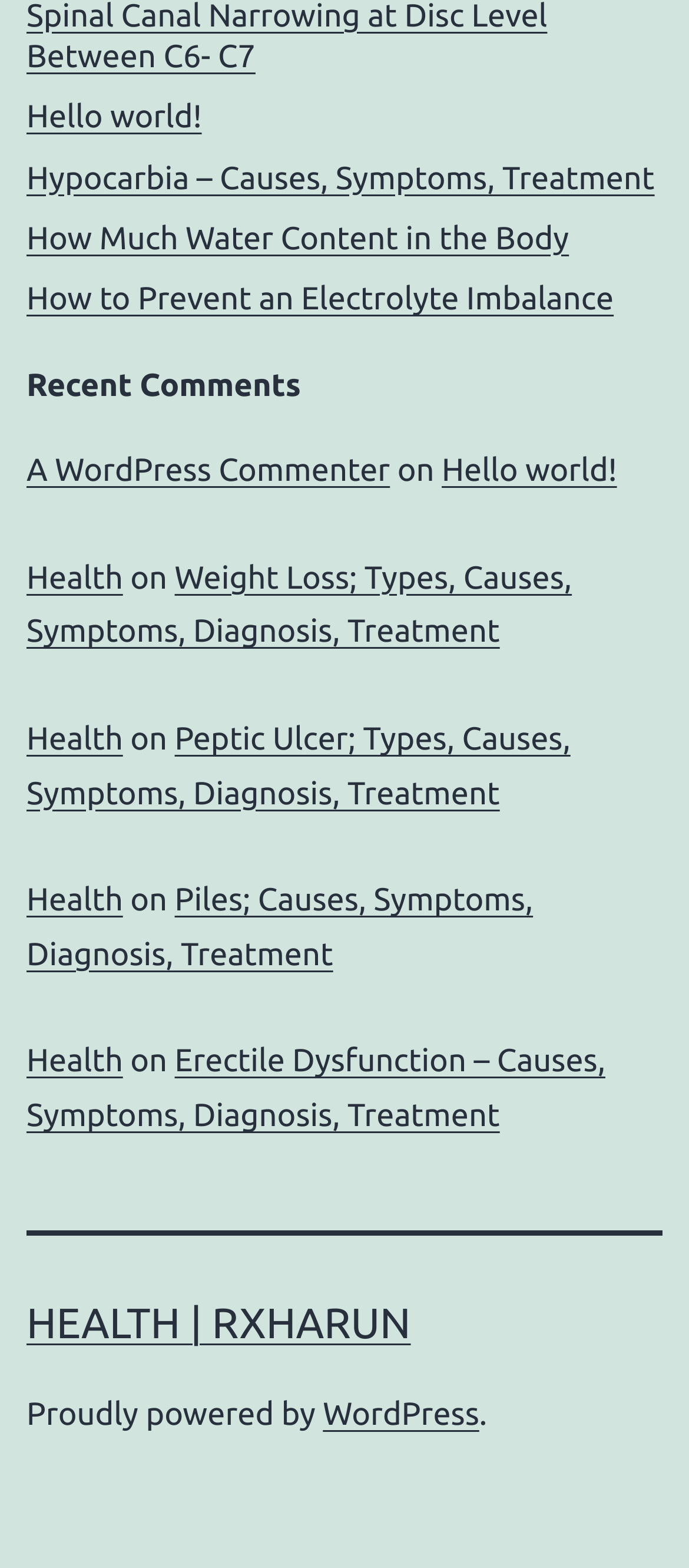Based on the element description: "Hello world!", identify the bounding box coordinates for this UI element. The coordinates must be four float numbers between 0 and 1, listed as [left, top, right, bottom].

[0.641, 0.289, 0.895, 0.311]